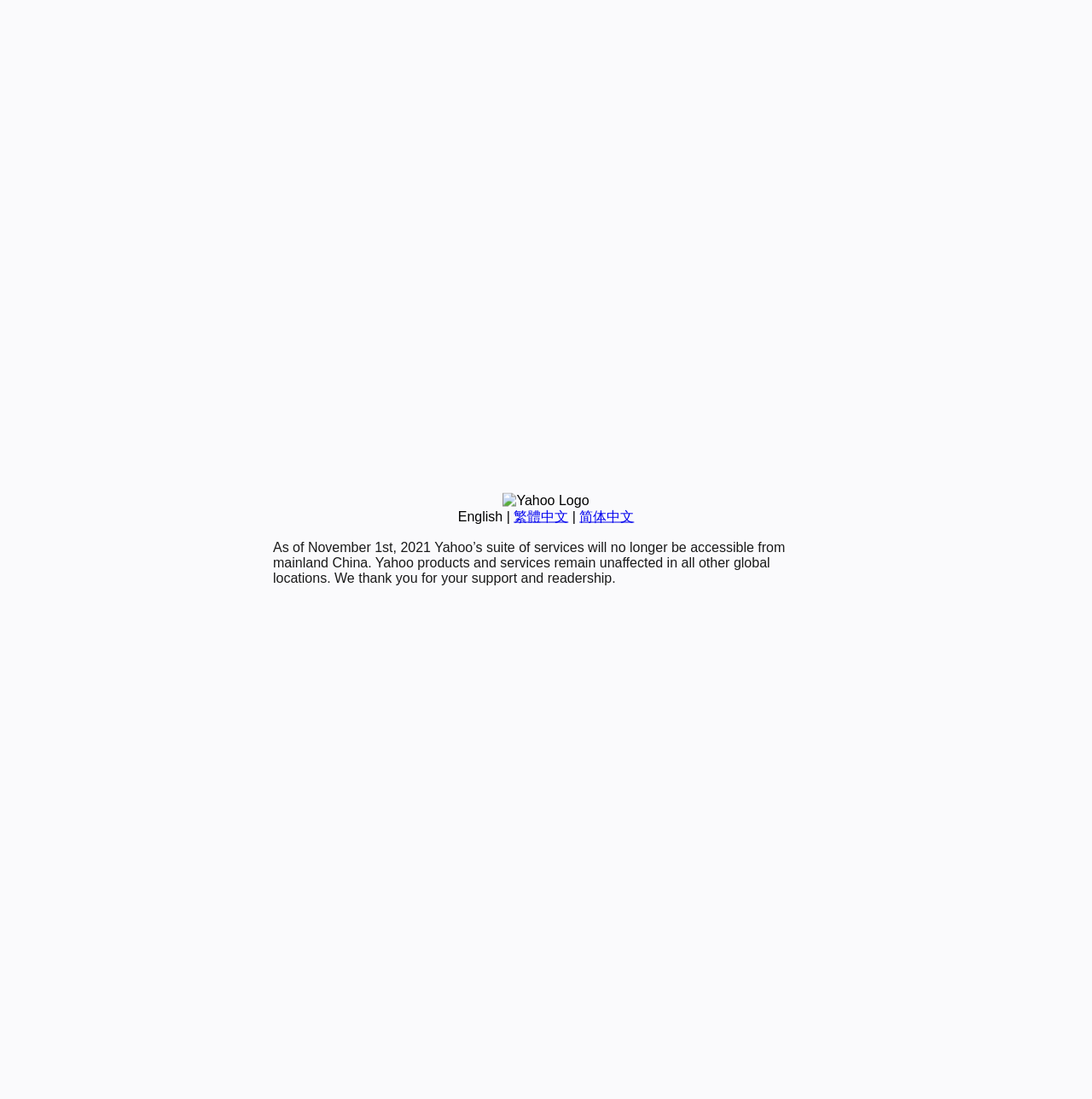Locate and provide the bounding box coordinates for the HTML element that matches this description: "繁體中文".

[0.47, 0.463, 0.52, 0.476]